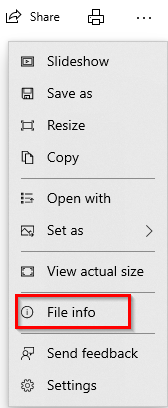Generate a complete and detailed caption for the image.

The image displays a menu from the Windows 10 Photos app, illustrating various options available to the user after right-clicking on a photo. Prominently highlighted in a red box is the "File info" option, which allows users to access detailed information about their photo files. Other options visible in the menu include "Slideshow," "Save as," "Resize," "Copy," and "Open with," among others. The layout suggests a user-friendly design, where essential functions for photo management and viewing are easily accessible. This image is part of a guide that explains useful features of the Windows 10 Photos app, including how to change the date and time associated with a photo.